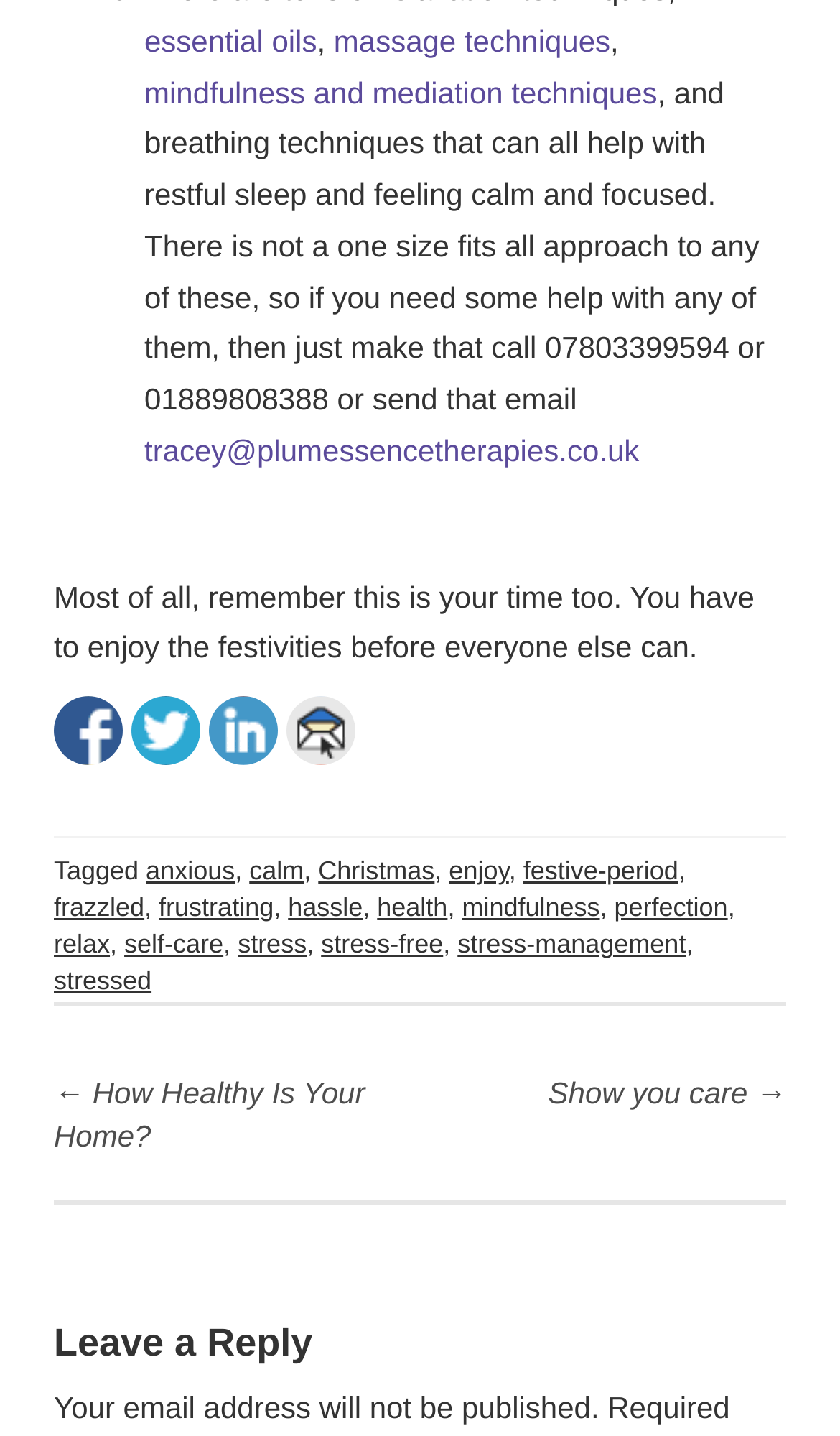Please specify the bounding box coordinates in the format (top-left x, top-left y, bottom-right x, bottom-right y), with values ranging from 0 to 1. Identify the bounding box for the UI component described as follows: mindfulness and mediation techniques

[0.172, 0.052, 0.782, 0.076]